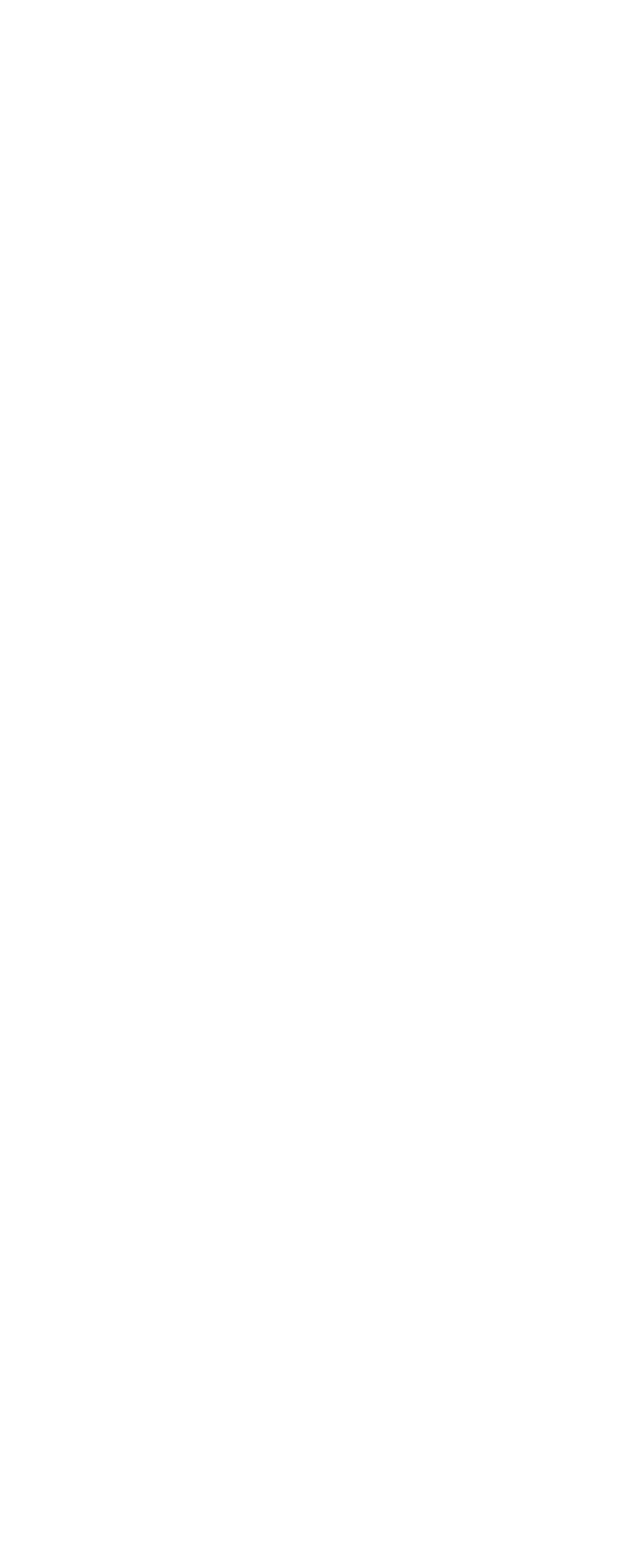Please give a succinct answer using a single word or phrase:
What is the service located at the bottom of the list?

New Sales Development